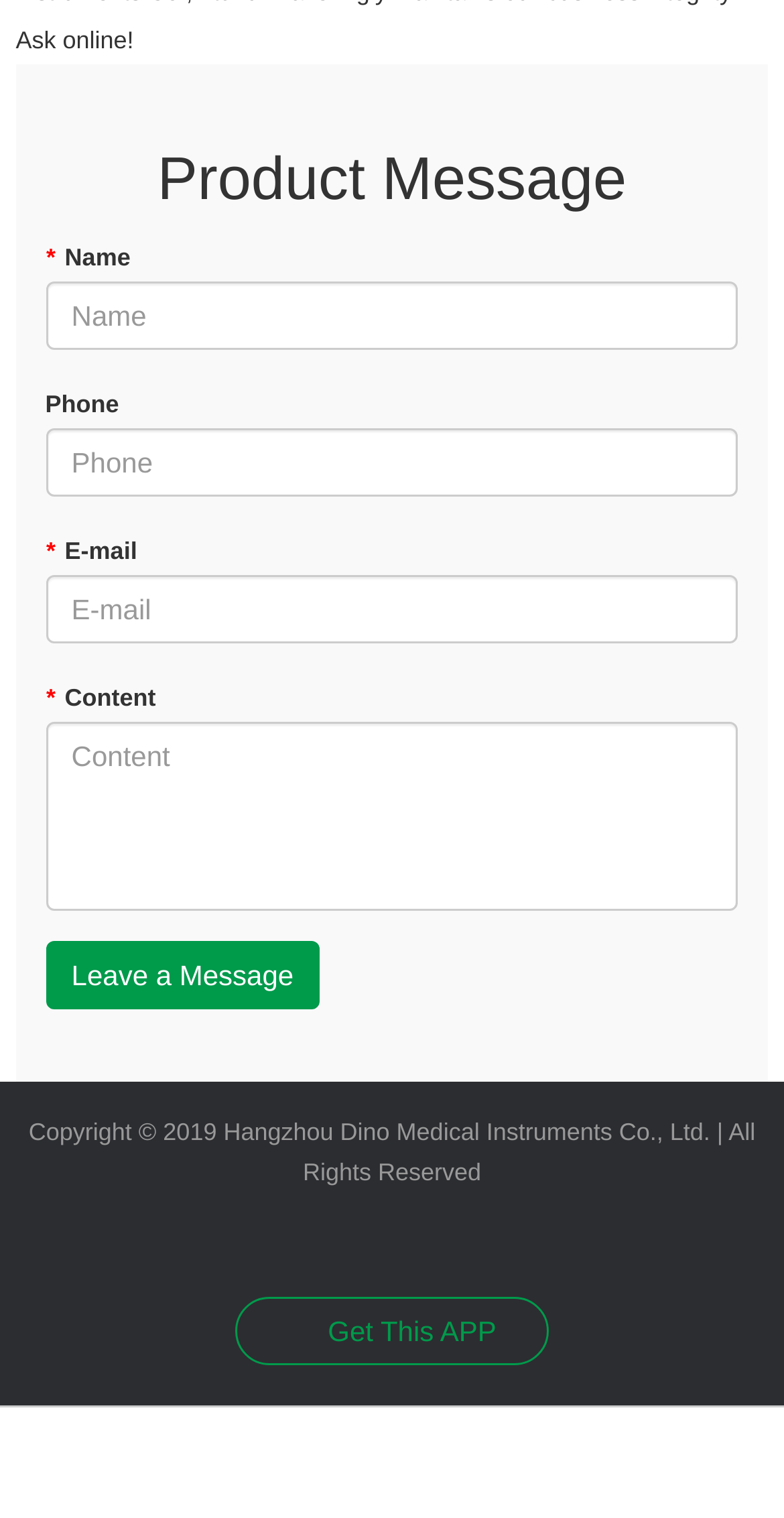What is the required information to leave a message?
Based on the image, give a one-word or short phrase answer.

Name, Email, Content